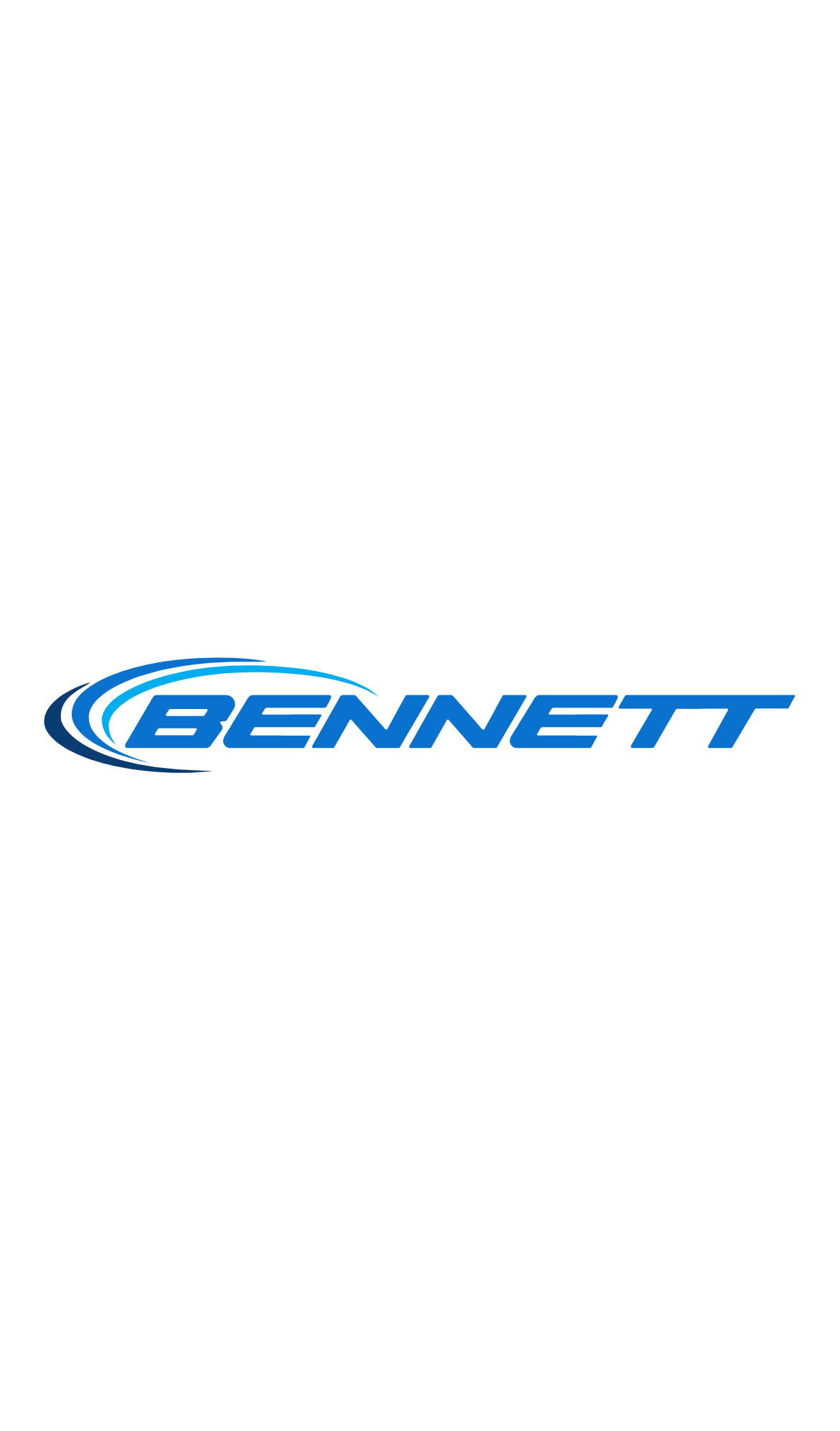How many links are there in the top navigation menu?
Answer the question with a detailed and thorough explanation.

I counted the number of link elements in the top navigation menu, which includes 'Bennett Onsite Services (BOSS)', 'Bennett Truck Transport, LLC', 'BridgeHaul', 'RoadMasters Division of Bennett Truck Transport', 'DriveAway Transport Jobs', and 'A+ Advantage Program'.